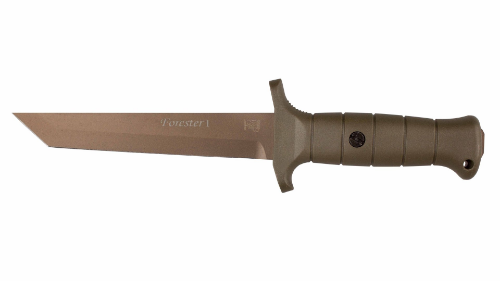Provide a thorough description of what you see in the image.

The image showcases the "Forester I" knife from Eickhorn, a well-known brand in outdoor and tactical knives. This knife features a robust design optimized for outdoor adventures, highlighting an attractive, serrated blade with a sleek, angular shape. The blade is finished in a muted bronze hue, complementing its practical purpose.

The handle, designed for a comfortable grip, sports a textured surface for enhanced control, making it ideal for various environments. The distinctive shape of the handle includes a pronounced guard, safeguarding the user's hand from slipping during use. The "Forester I" combines durability with adaptability, catering to outdoor enthusiasts seeking both style and functionality in their equipment.